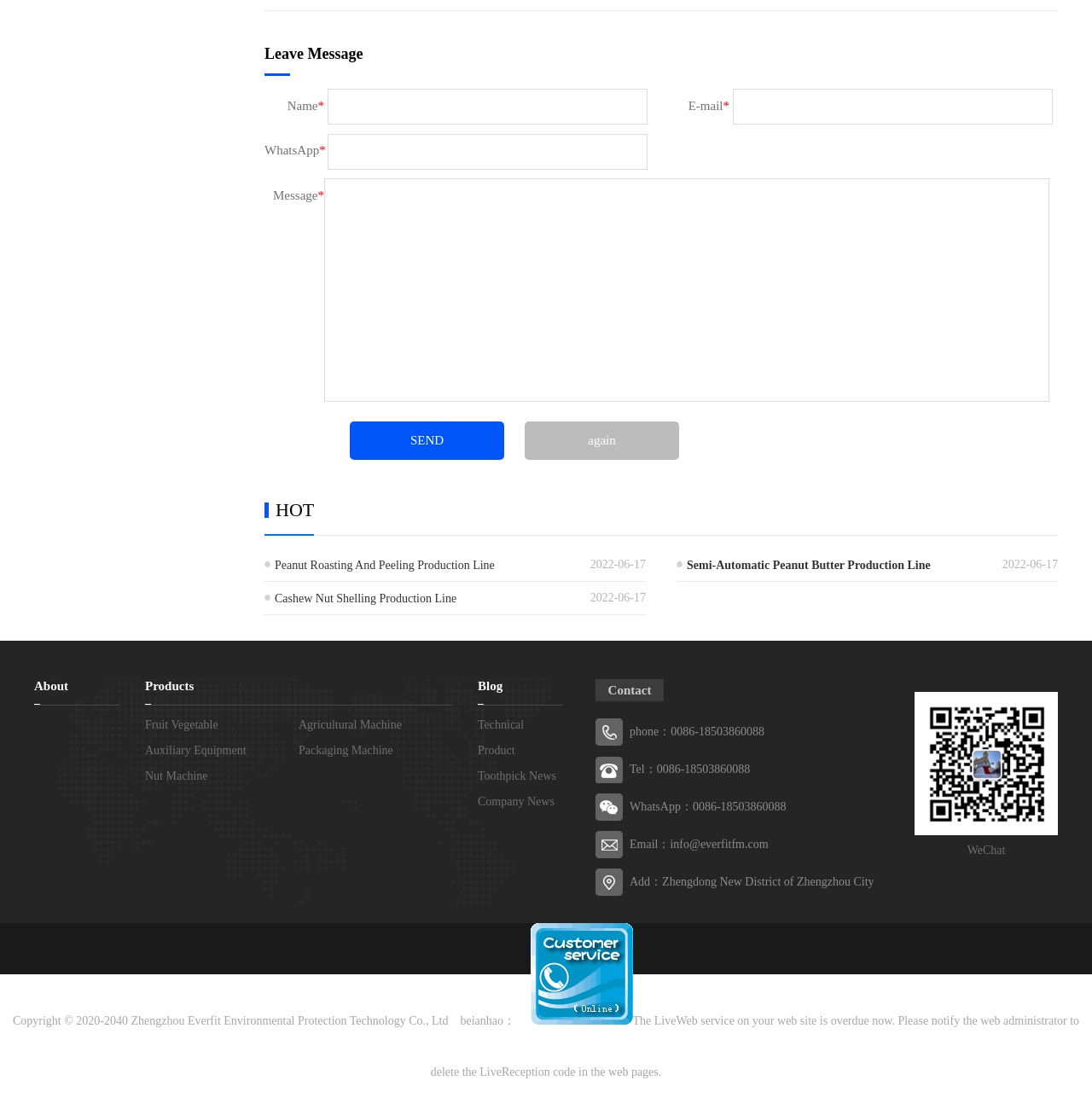Extract the bounding box coordinates for the UI element described by the text: "parent_node: Name* name="reset" value="again"". The coordinates should be in the form of [left, top, right, bottom] with values between 0 and 1.

[0.48, 0.384, 0.622, 0.419]